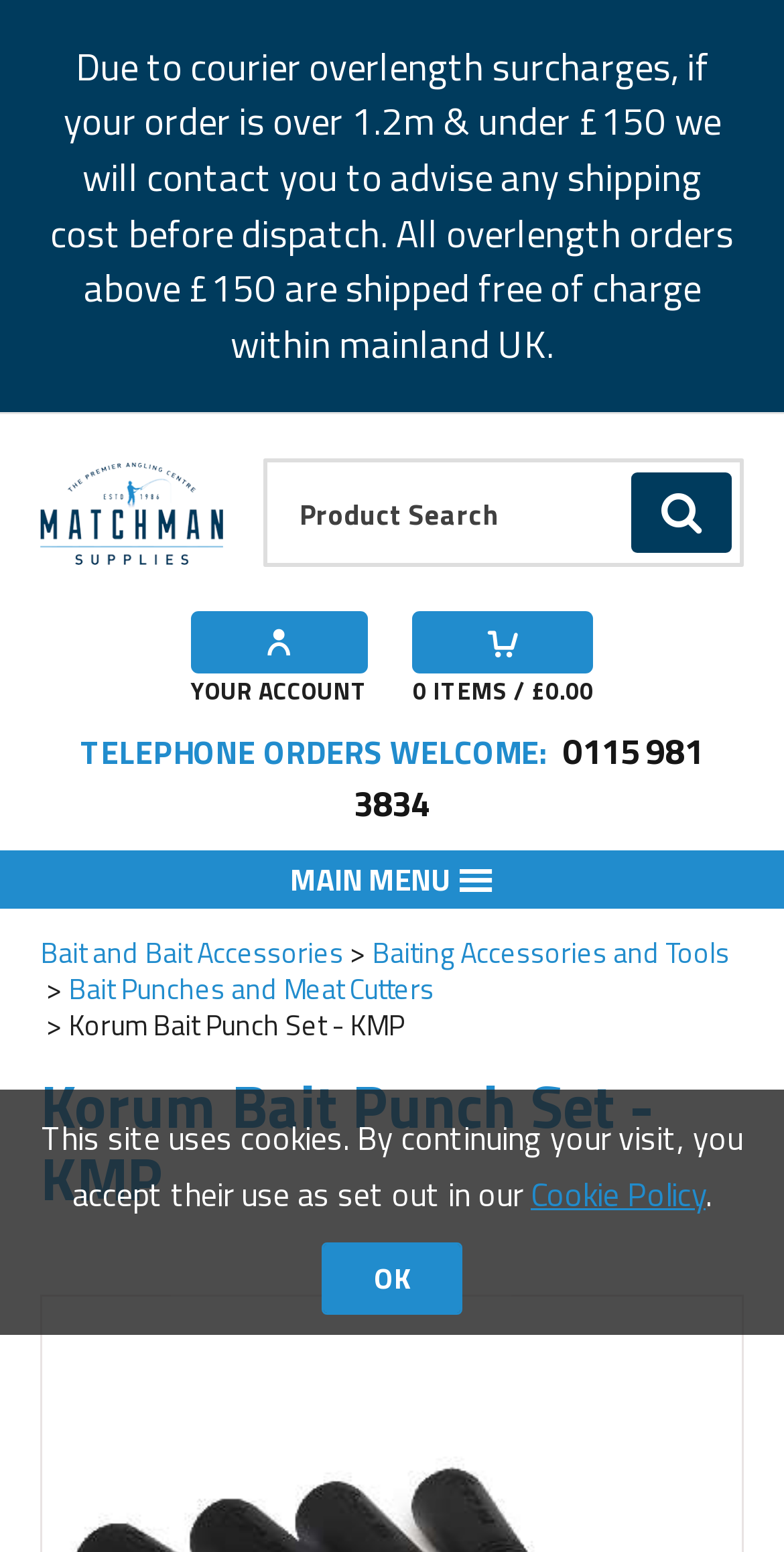Please find the bounding box coordinates of the element that needs to be clicked to perform the following instruction: "Go to Matchman Supplies homepage". The bounding box coordinates should be four float numbers between 0 and 1, represented as [left, top, right, bottom].

[0.051, 0.298, 0.285, 0.363]